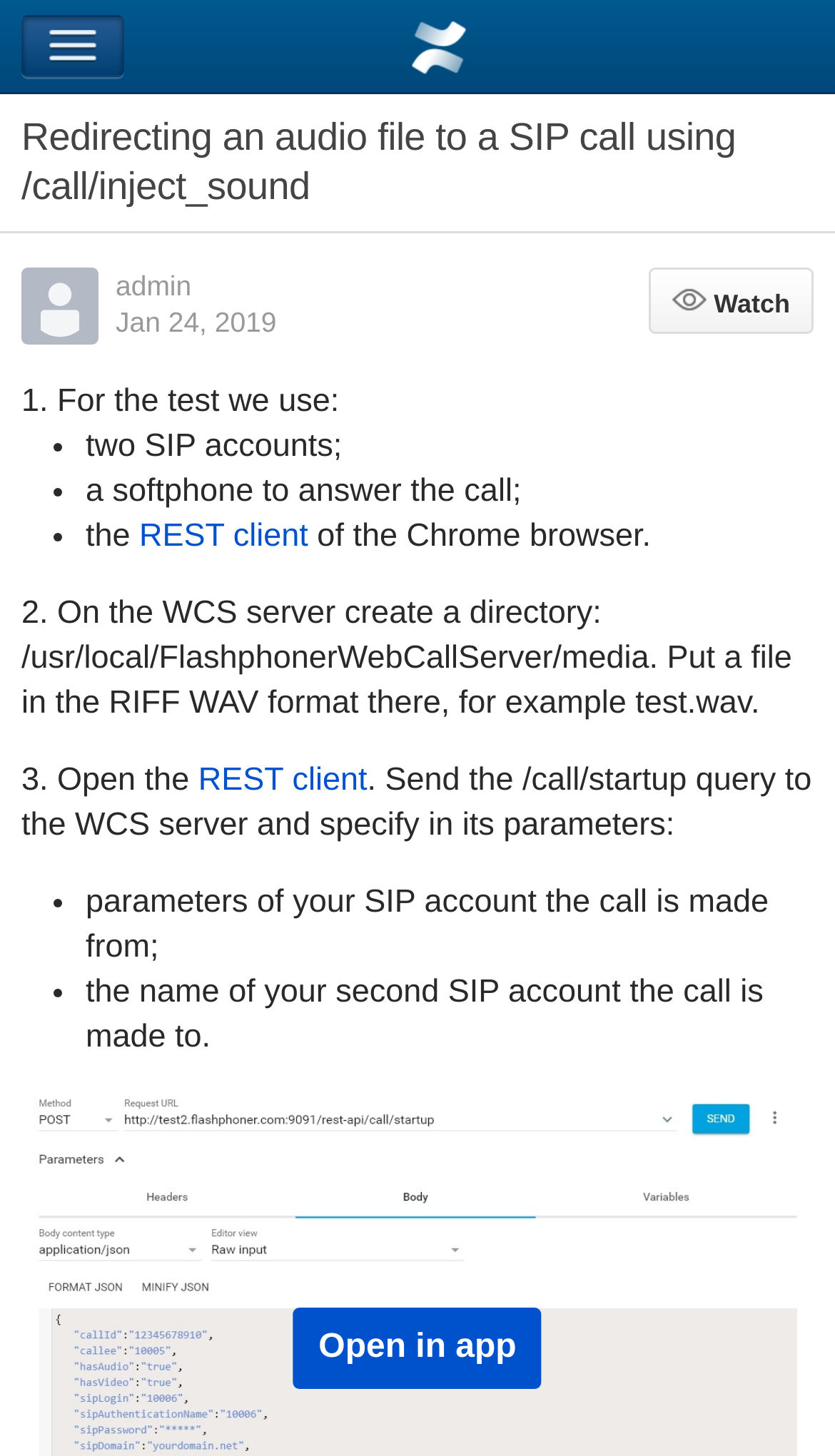Please indicate the bounding box coordinates for the clickable area to complete the following task: "View the authors avatar". The coordinates should be specified as four float numbers between 0 and 1, i.e., [left, top, right, bottom].

[0.026, 0.209, 0.118, 0.234]